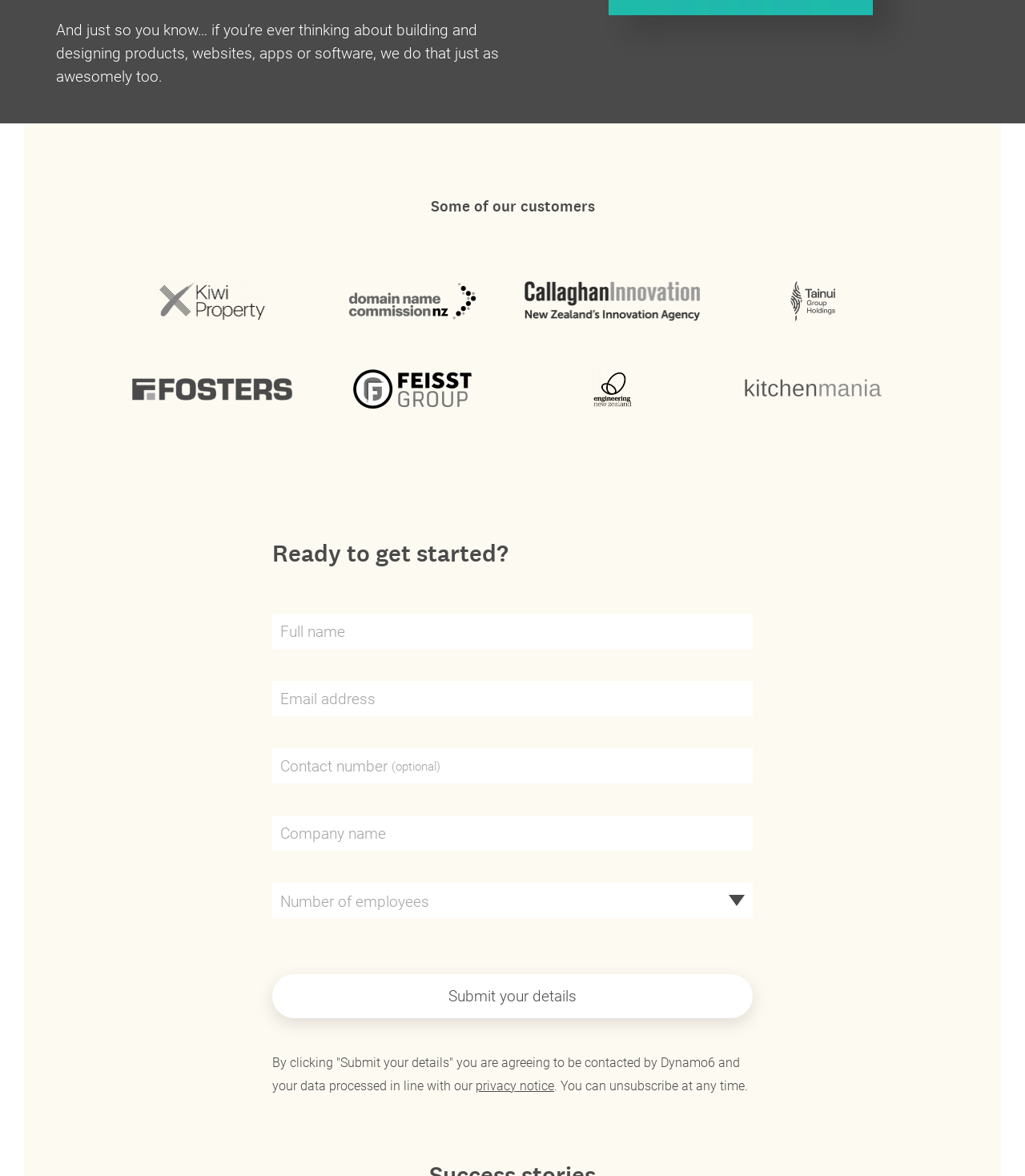Is the contact number field required?
Please interpret the details in the image and answer the question thoroughly.

The contact number field is marked as optional, indicating that users do not have to provide this information in order to submit their details.